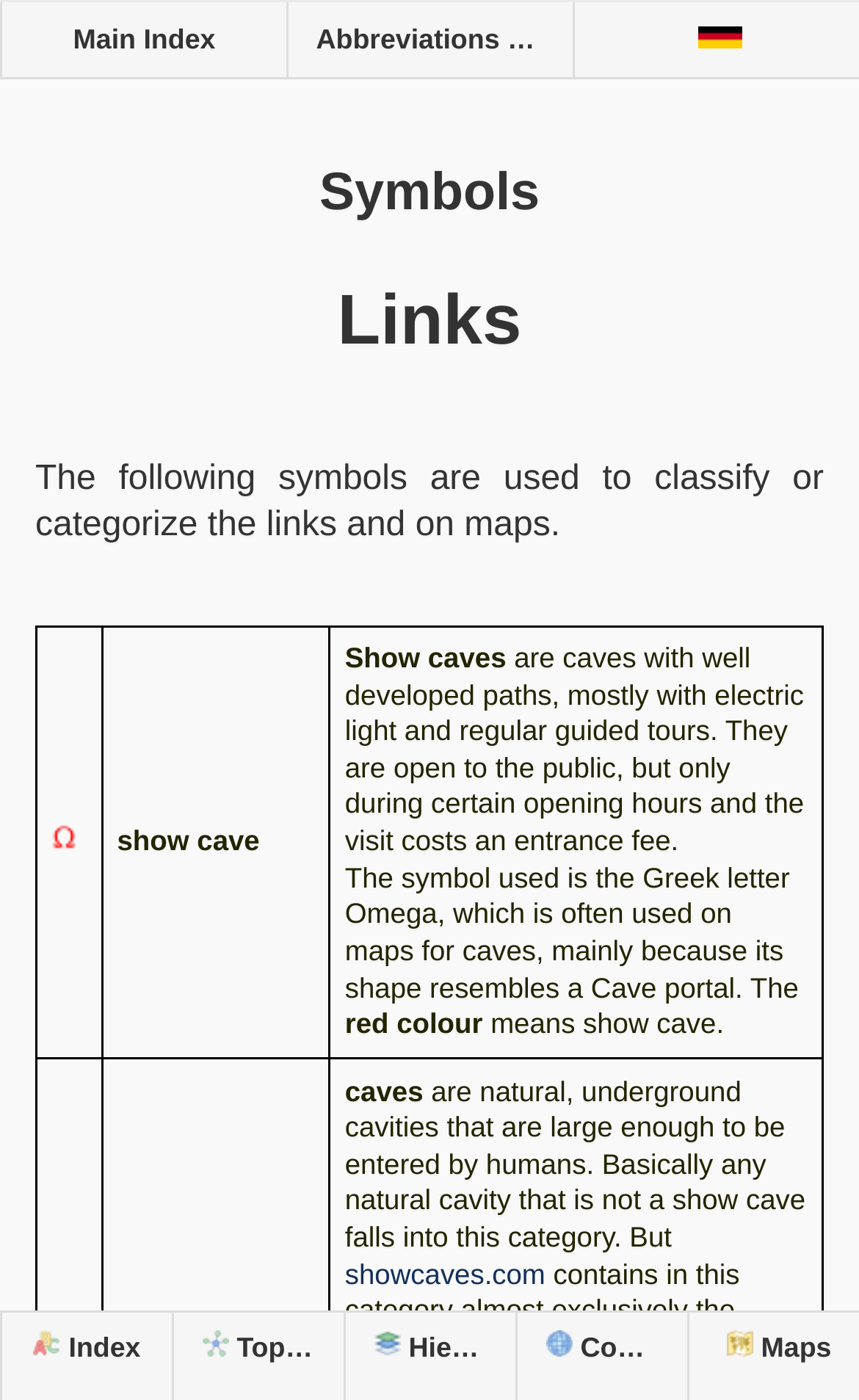Describe the entire webpage, focusing on both content and design.

The webpage is about abbreviations and symbols used for links, specifically focusing on symbols used to classify or categorize links and on maps. 

At the top, there are two headings, "Symbols" and "Links", positioned side by side. Below these headings, there is a paragraph of text explaining the purpose of the symbols. 

Underneath the paragraph, there is a table with a single row containing three columns. The first column has an image of a showcave symbol, the second column has the text "show cave", and the third column has a detailed description of showcaves, including their characteristics and the symbol used to represent them, which is the Greek letter Omega. 

On the top left, there are three links: "Main Index", "Abbreviations and Symbols", and a link with a German flag image. On the bottom, there are four links: "Index Index", "Topic Topics", "Hierarchical Hierarchical", and "Countries Countries", each accompanied by a small icon. Additionally, there is a "Map" icon on the bottom right.